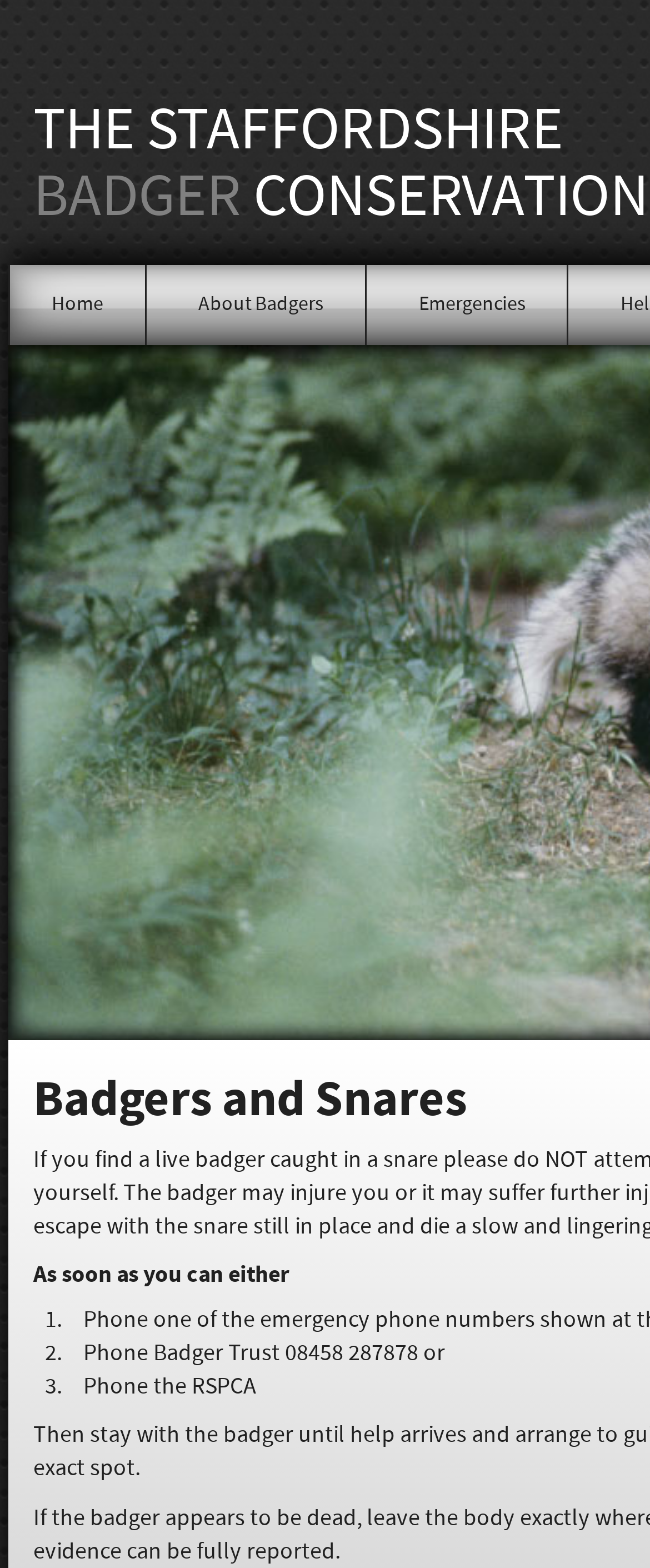What is the phone number to contact Badger Trust?
Please give a detailed and thorough answer to the question, covering all relevant points.

I found the phone number in the list of emergency contact information, which is 'Phone Badger Trust 08458 287878 or...'.